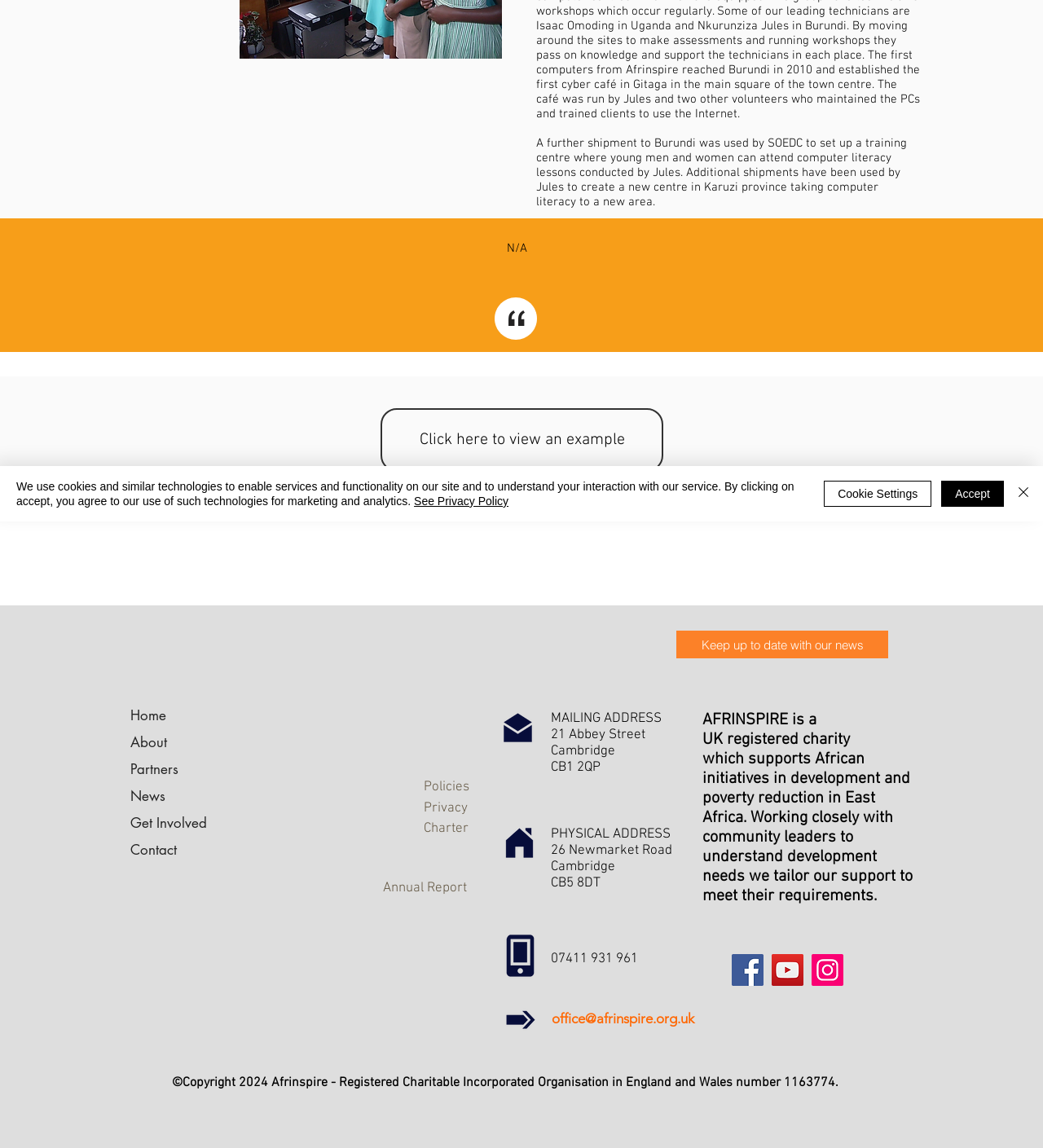Locate the bounding box coordinates of the UI element described by: "Partners". Provide the coordinates as four float numbers between 0 and 1, formatted as [left, top, right, bottom].

[0.125, 0.659, 0.223, 0.682]